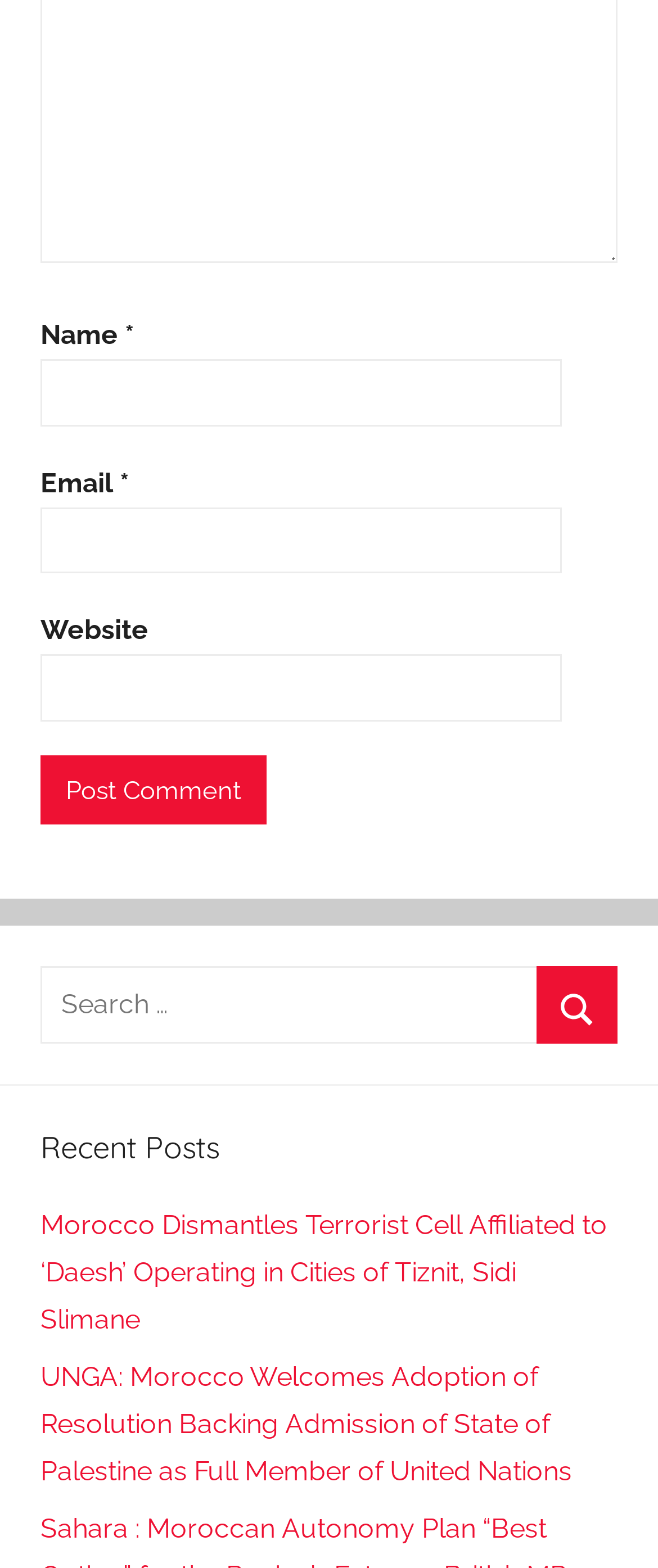Is the website field required?
Using the image, answer in one word or phrase.

No